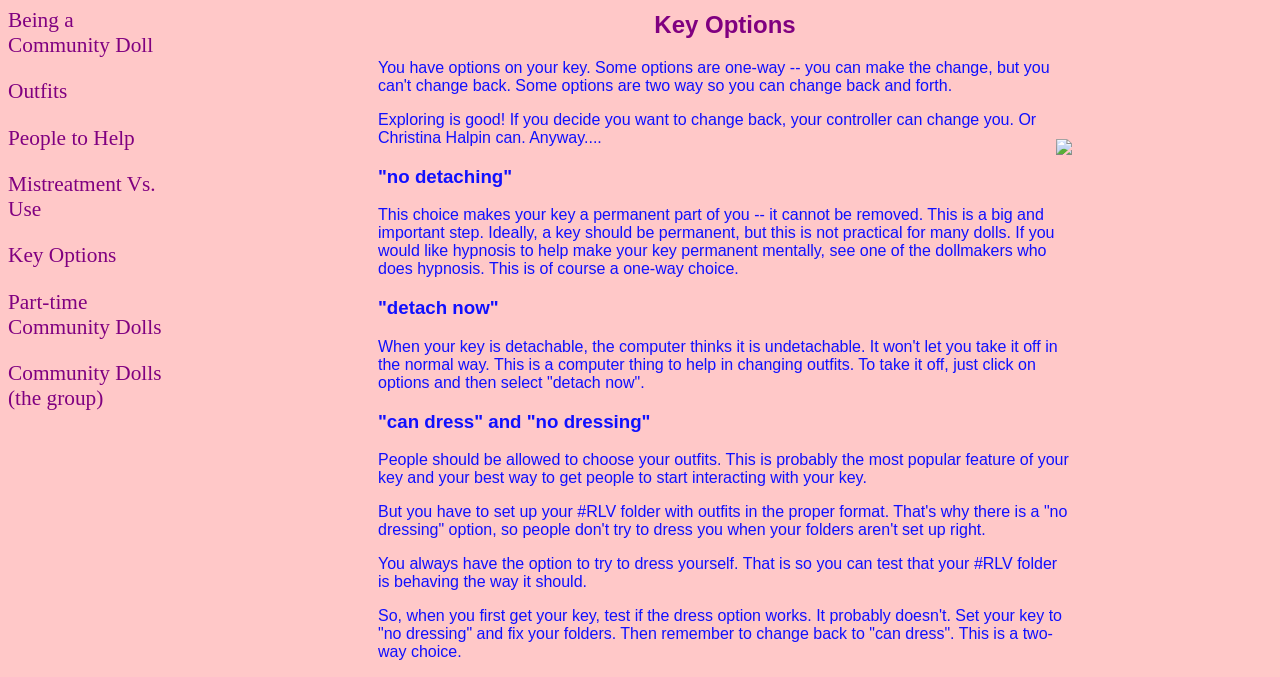Answer the question in a single word or phrase:
Can the doll dress itself?

Yes